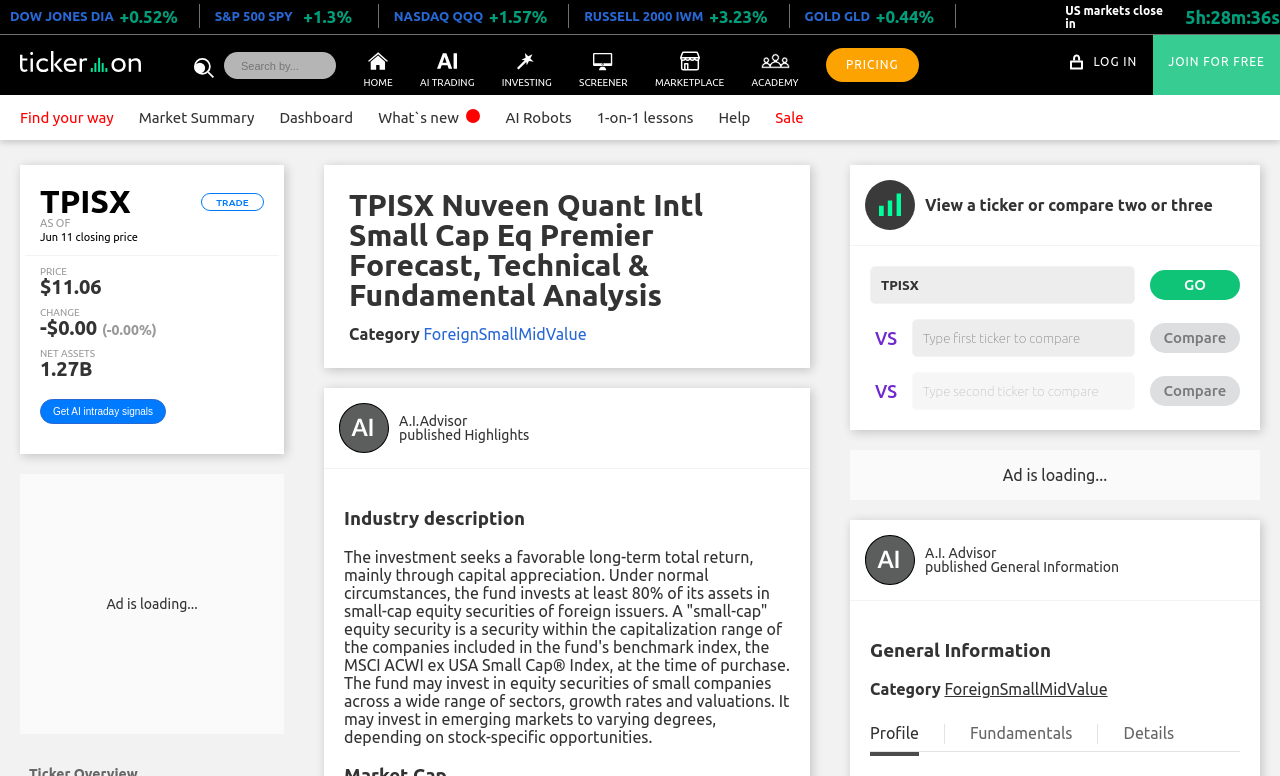Please specify the bounding box coordinates of the area that should be clicked to accomplish the following instruction: "View market summary". The coordinates should consist of four float numbers between 0 and 1, i.e., [left, top, right, bottom].

[0.108, 0.14, 0.199, 0.162]